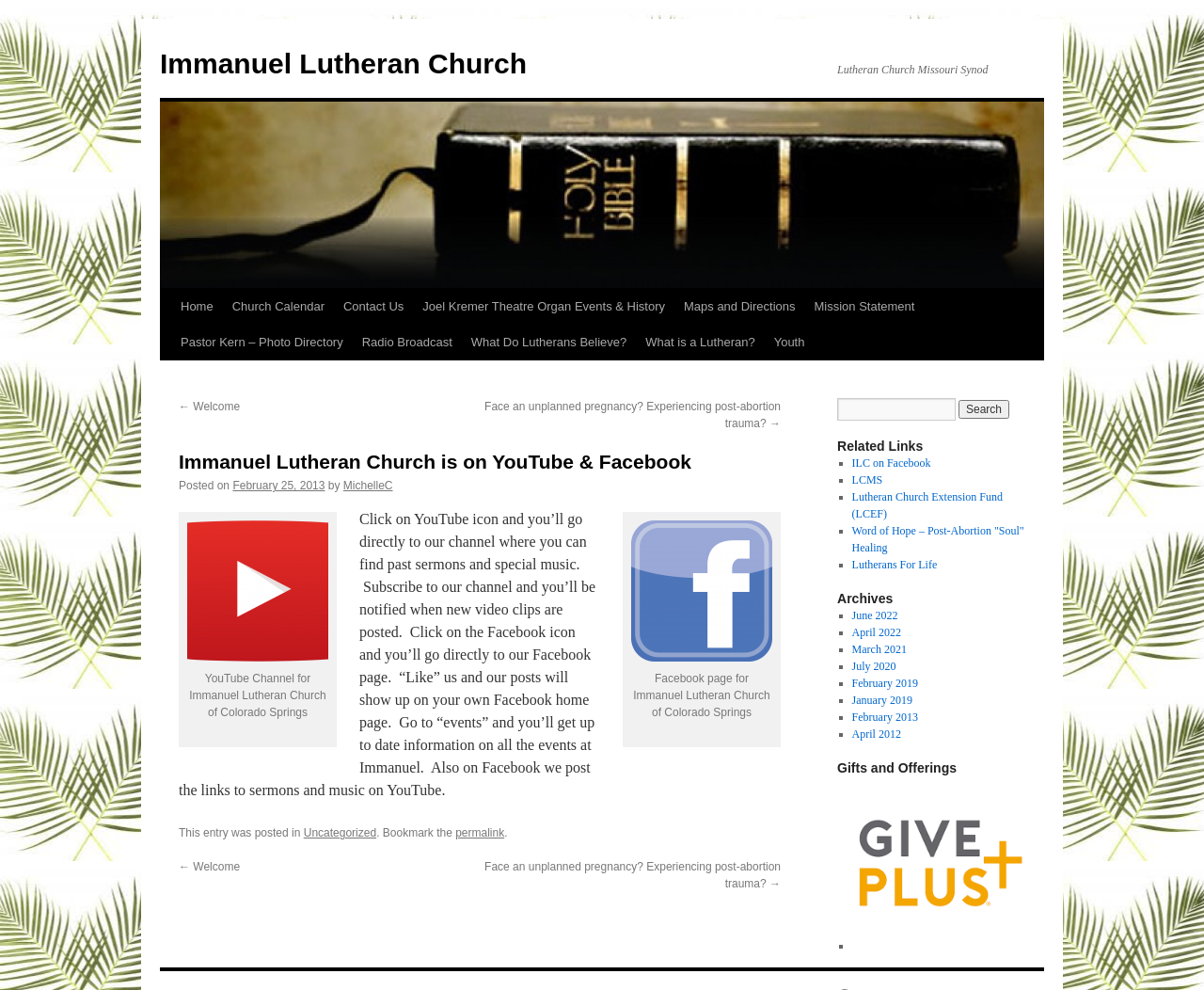Please provide the bounding box coordinates for the element that needs to be clicked to perform the instruction: "Go to the Facebook page". The coordinates must consist of four float numbers between 0 and 1, formatted as [left, top, right, bottom].

[0.52, 0.655, 0.645, 0.671]